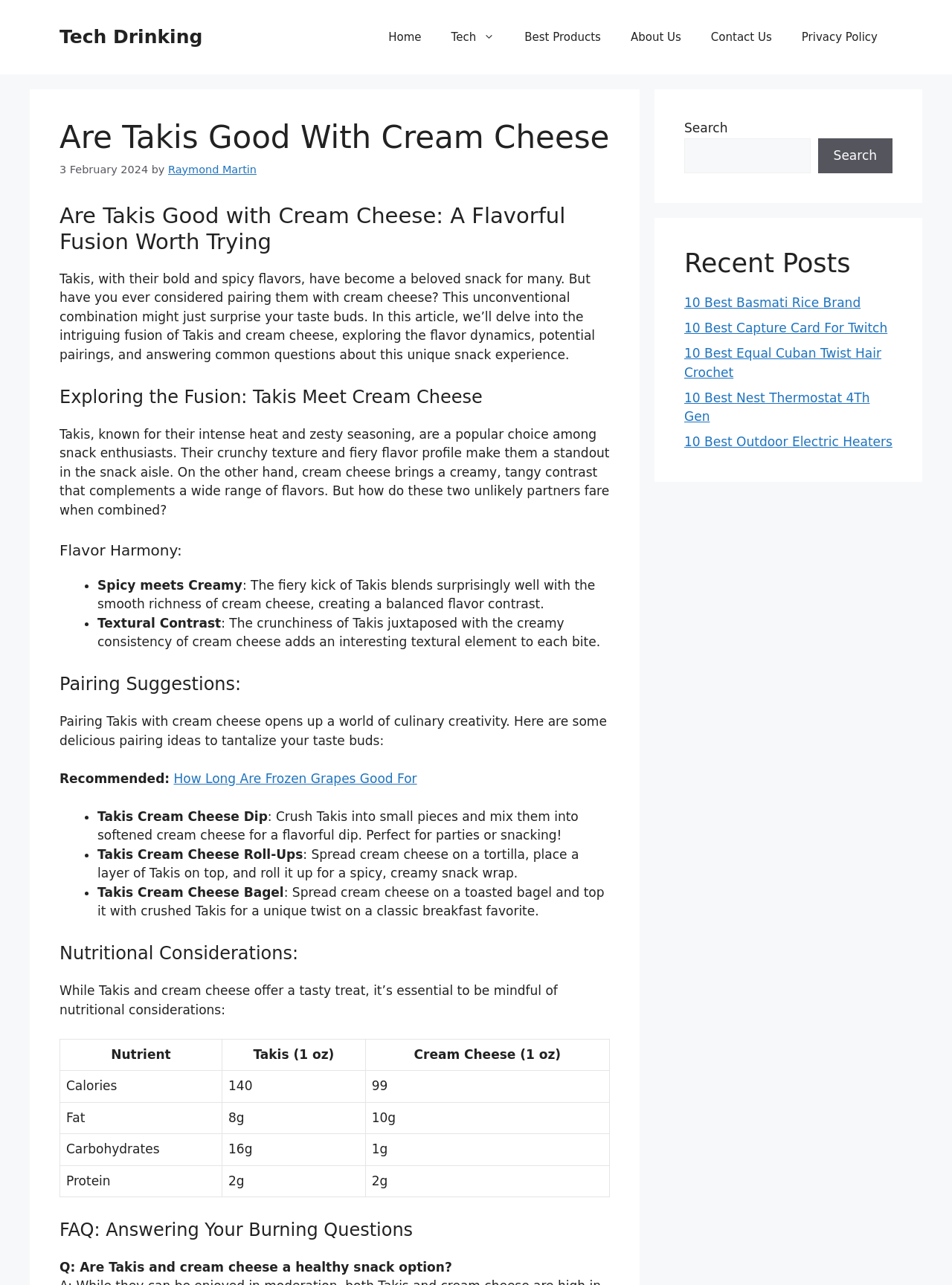Determine the bounding box coordinates for the area that should be clicked to carry out the following instruction: "Read the 'Recent Posts' section".

[0.719, 0.193, 0.938, 0.217]